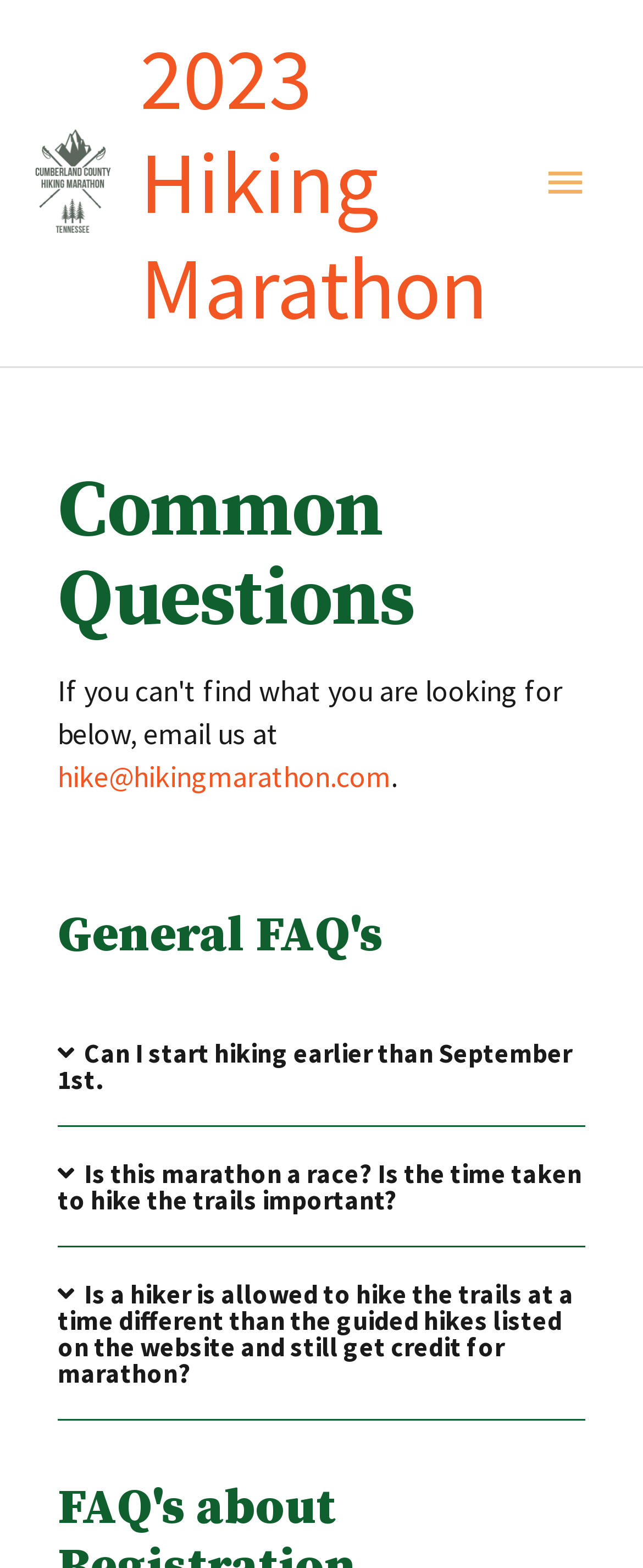Respond with a single word or phrase to the following question:
Is the time taken to hike the trails important in this marathon?

No